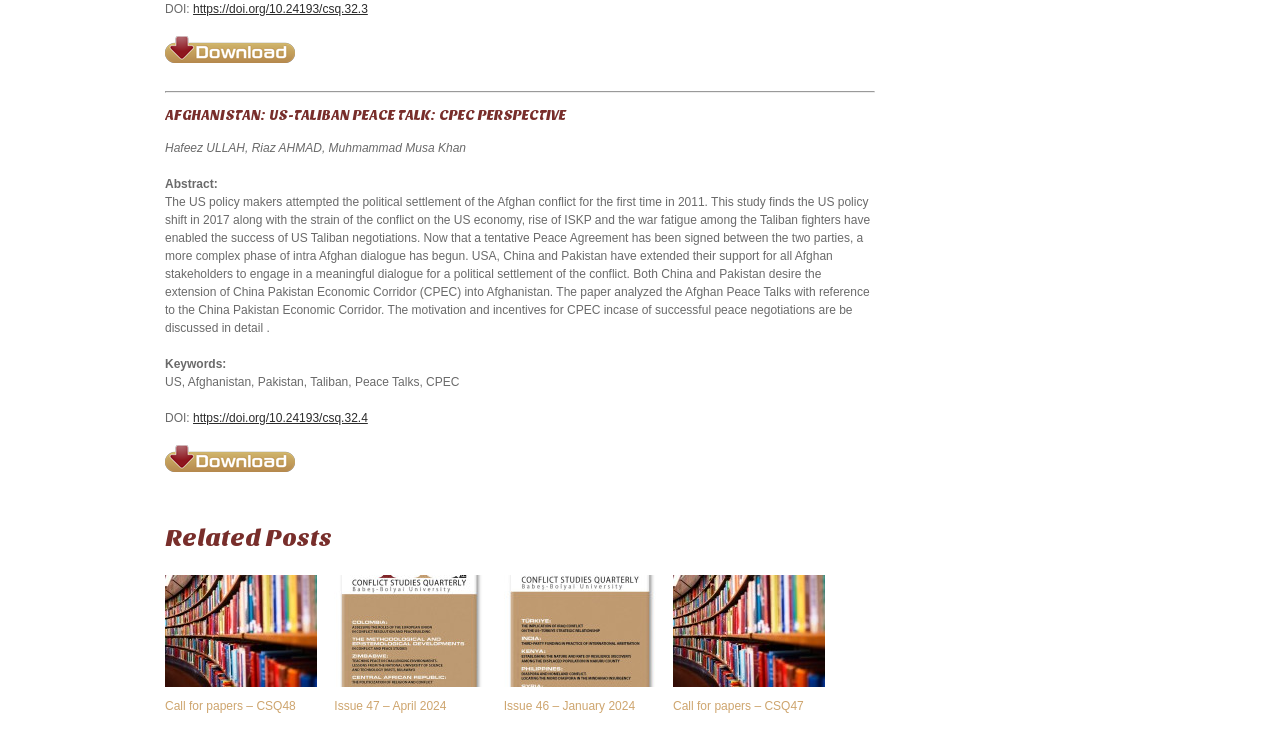Provide the bounding box coordinates for the area that should be clicked to complete the instruction: "download the paper".

[0.129, 0.613, 0.23, 0.633]